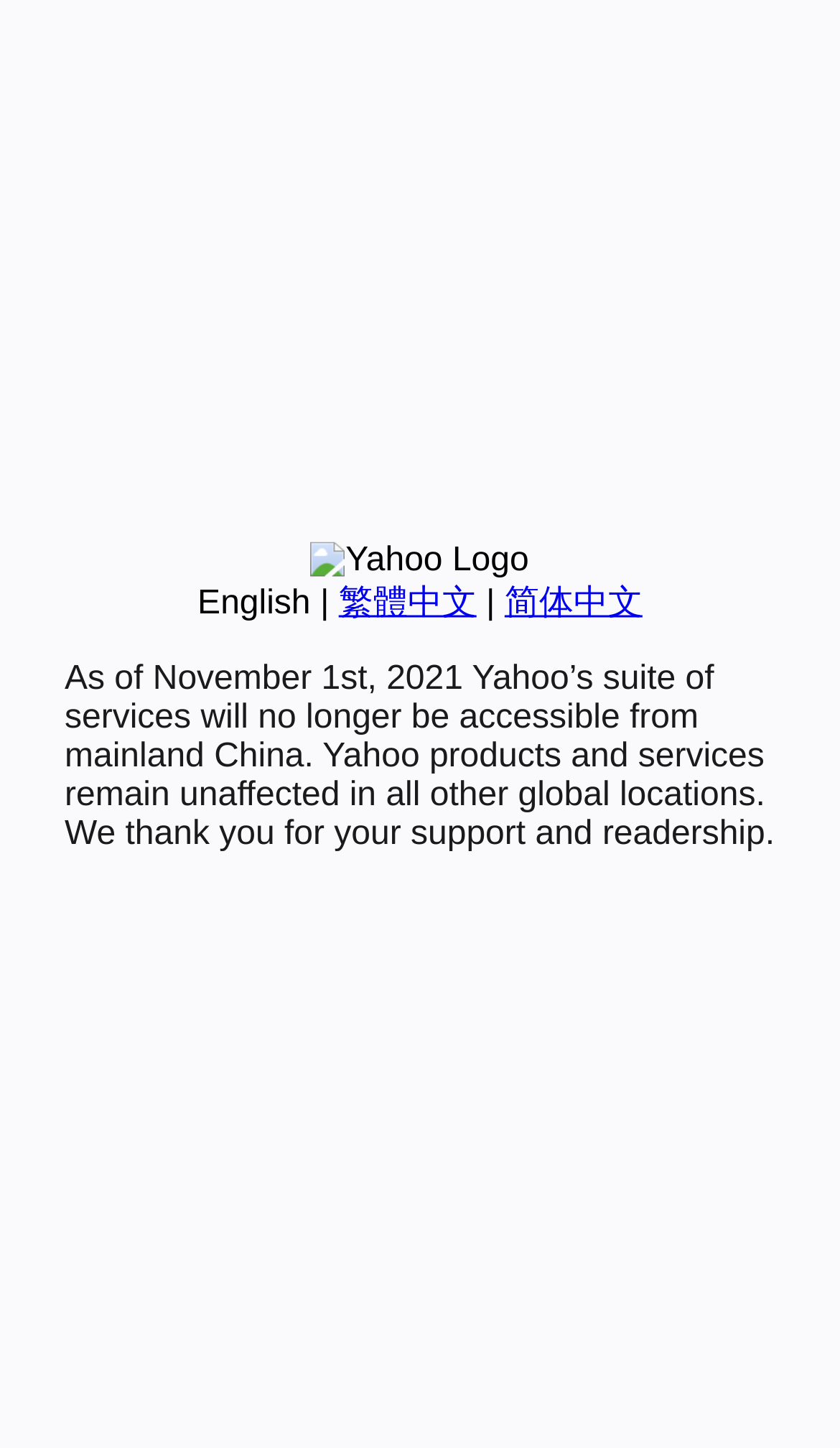Given the element description English, identify the bounding box coordinates for the UI element on the webpage screenshot. The format should be (top-left x, top-left y, bottom-right x, bottom-right y), with values between 0 and 1.

[0.235, 0.404, 0.37, 0.429]